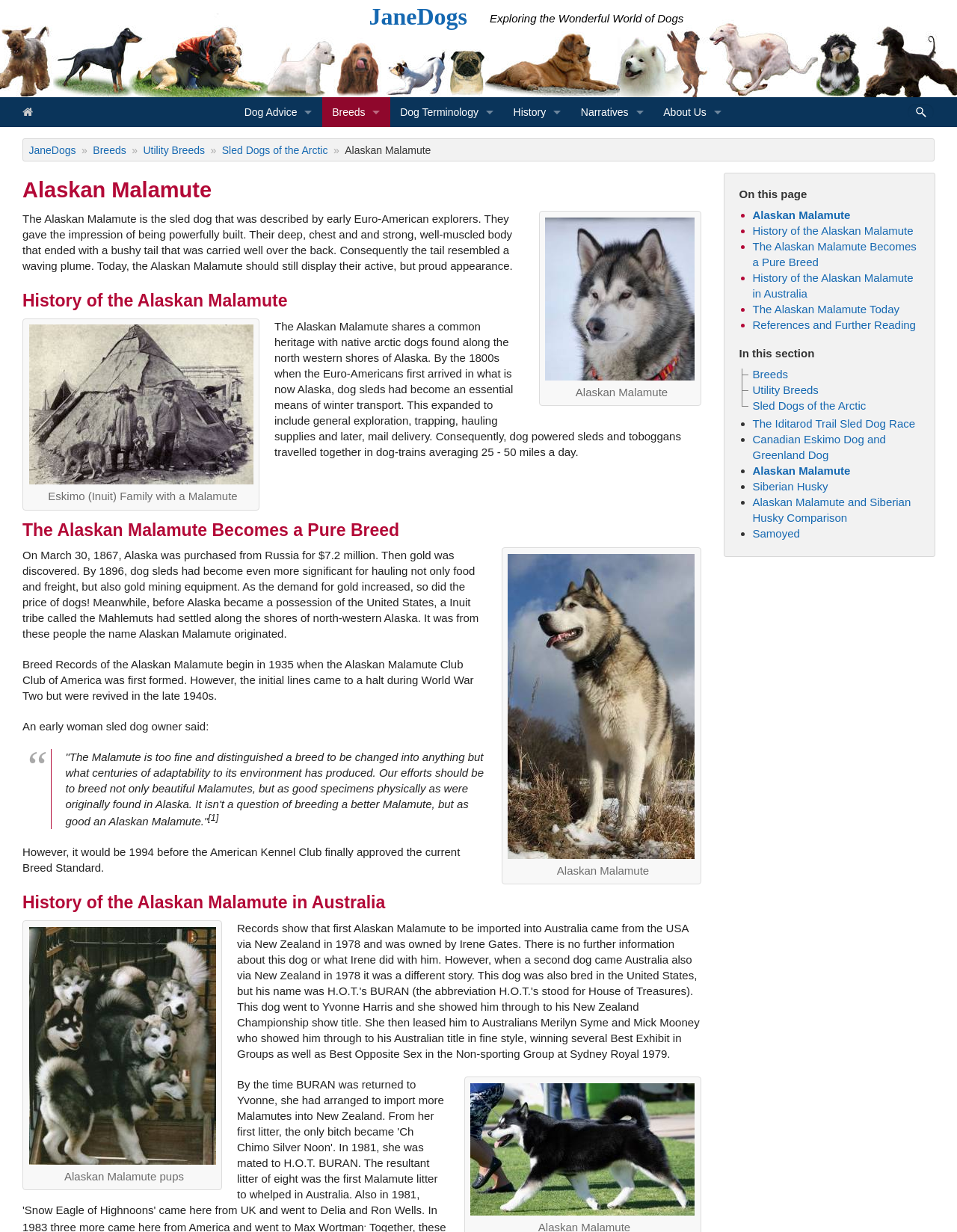Kindly determine the bounding box coordinates for the clickable area to achieve the given instruction: "Learn about Understanding Pure Breed Dogs".

[0.245, 0.103, 0.337, 0.127]